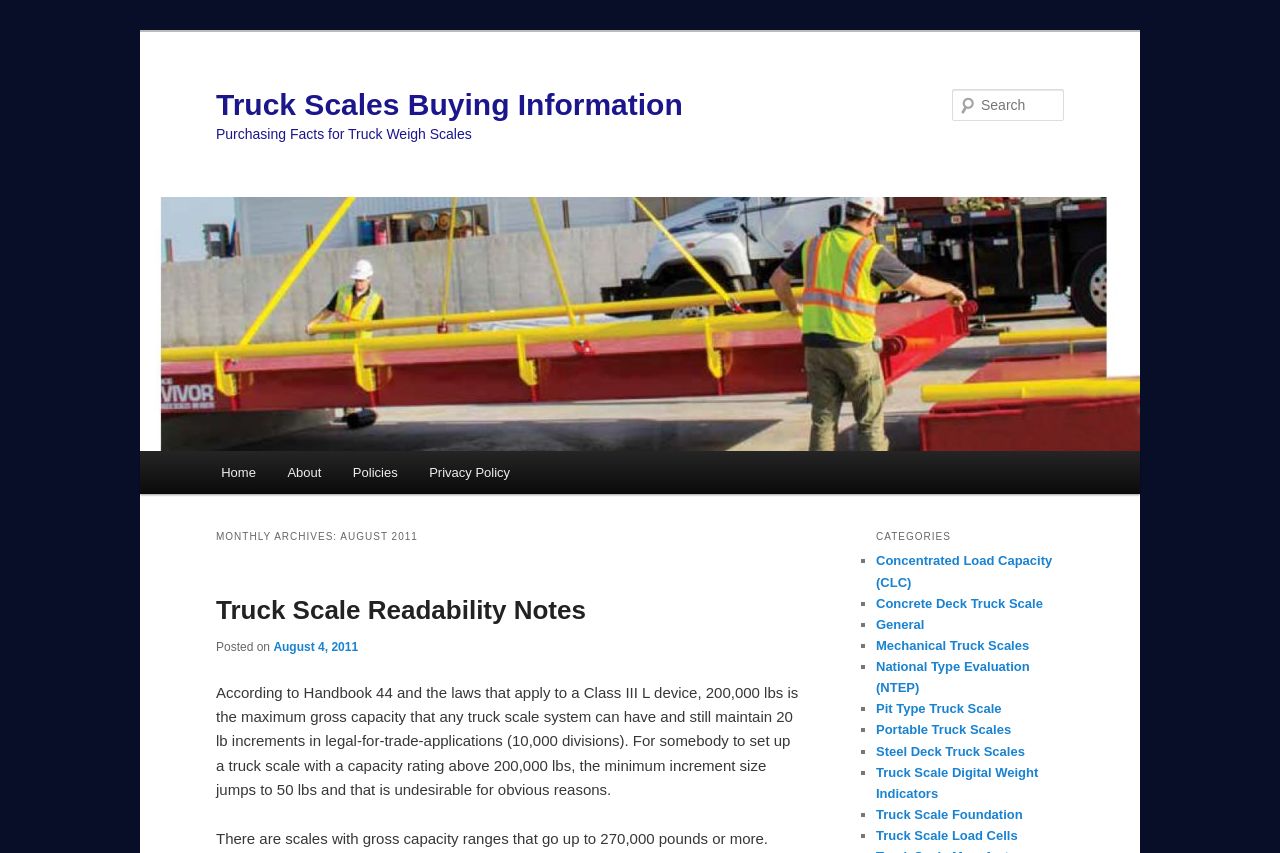What is the main topic of this webpage?
Analyze the image and deliver a detailed answer to the question.

Based on the webpage's structure and content, I can see that the main topic is 'Truck Scales Buying Information' as it is mentioned in the heading and also in the links and subheadings.